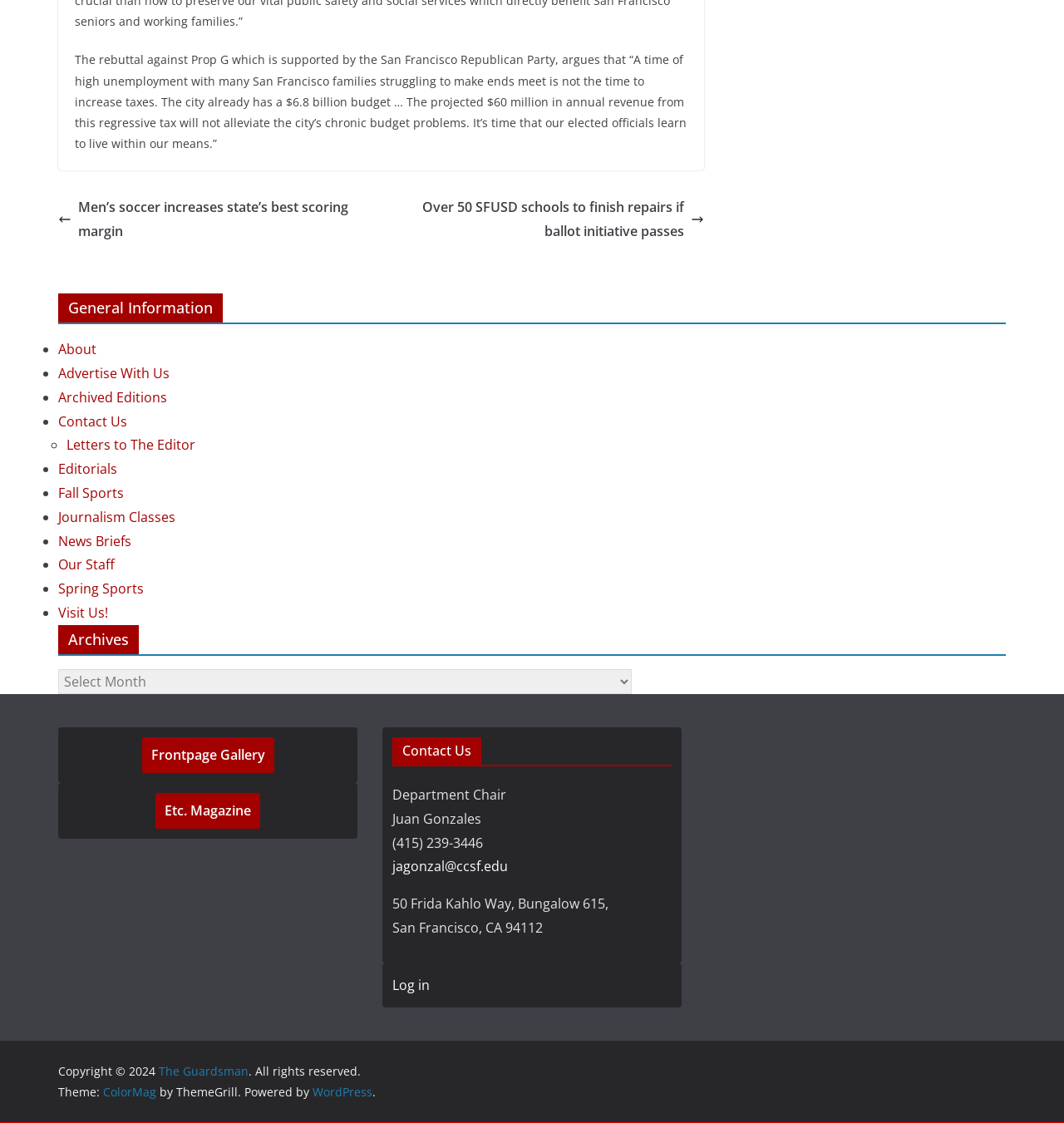Could you specify the bounding box coordinates for the clickable section to complete the following instruction: "Contact the Department Chair"?

[0.369, 0.7, 0.476, 0.716]